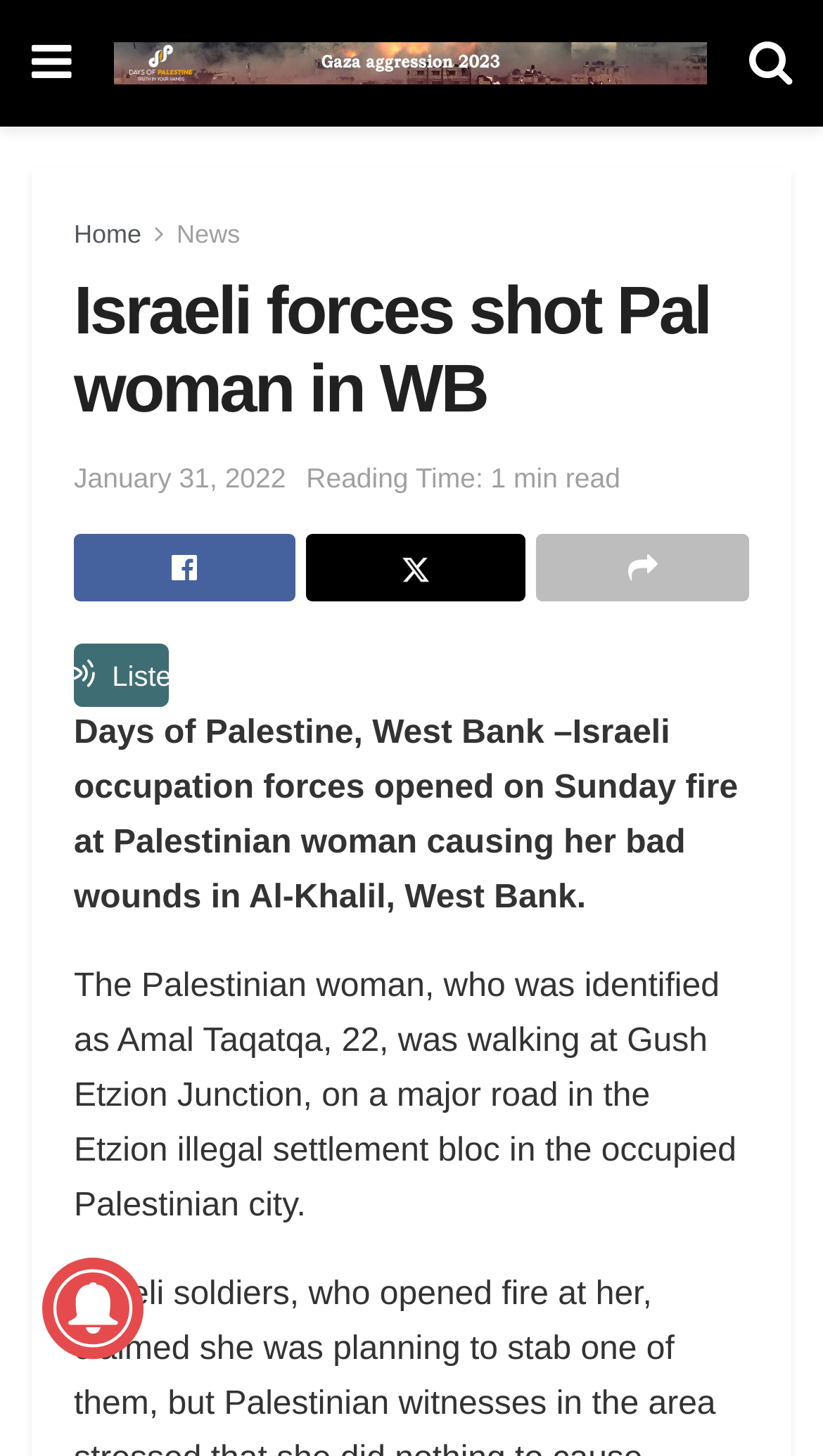Give a complete and precise description of the webpage's appearance.

The webpage appears to be a news article page. At the top left, there is a link with a Facebook icon, and next to it, a link with the website's name "DOP - Days of Palestine" accompanied by an image with the same name. On the top right, there is a link with a Twitter icon.

Below the website's name, there are navigation links, including "Home" and "News", positioned horizontally. The main heading "Israeli forces shot Pal woman in WB" is centered and prominent.

Under the heading, there is a link showing the date "January 31, 2022", followed by a static text indicating the reading time of the article, "1 min read". There are three social media links, with Facebook, Twitter, and LinkedIn icons, aligned horizontally.

To the right of the social media links, there is an image, likely related to the article's content. Below the image, there is a "Listen" button with a small speaker icon.

The main content of the article starts below the "Listen" button, with a static text describing the incident where Israeli occupation forces opened fire on a Palestinian woman, causing her bad wounds in Al-Khalil, West Bank. The text continues to describe the details of the incident, including the identity of the woman and the location where it occurred.

At the bottom of the page, there is a small image, likely a logo or a footer element.